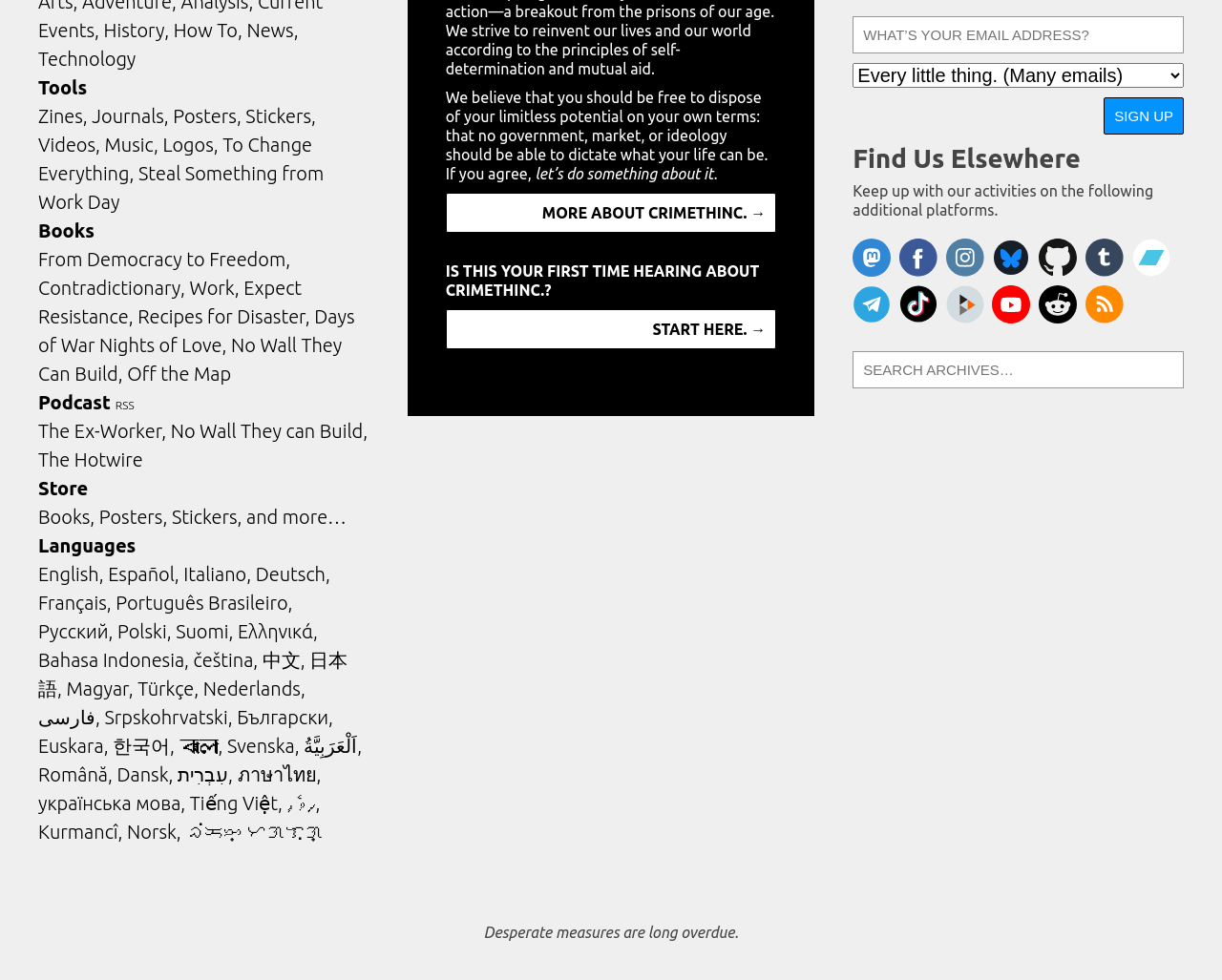What is the main theme of this website? Examine the screenshot and reply using just one word or a brief phrase.

Anarchism